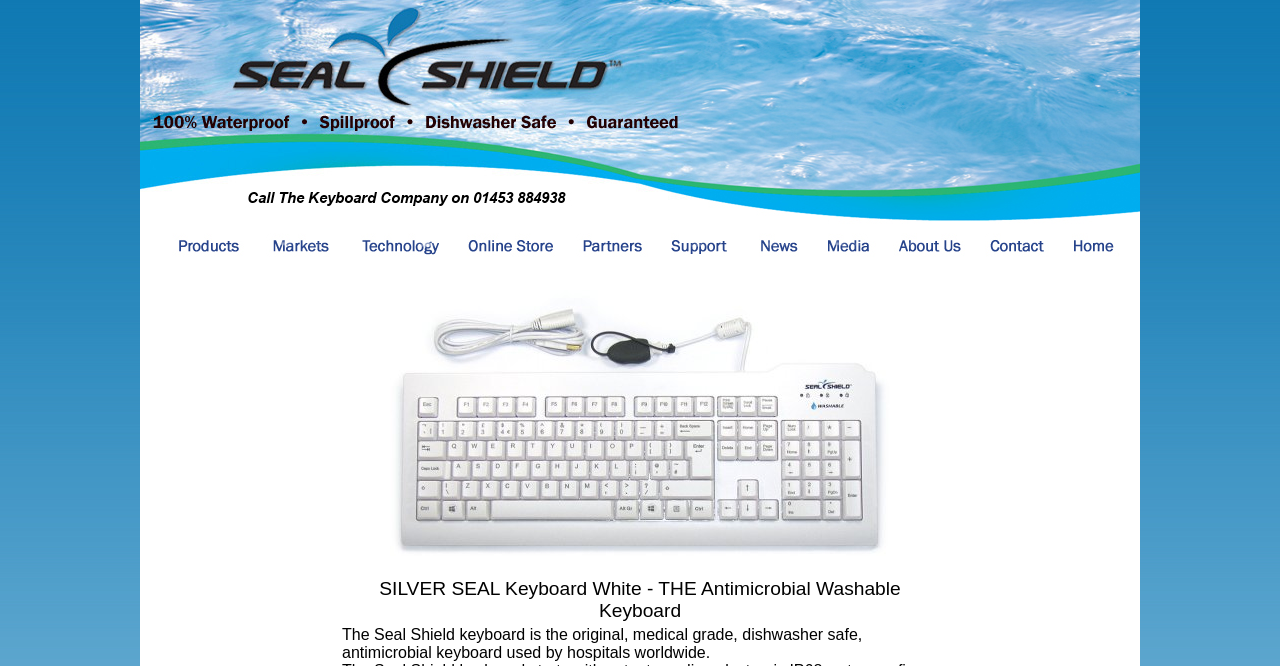Kindly provide the bounding box coordinates of the section you need to click on to fulfill the given instruction: "click the first keyboard image".

[0.109, 0.338, 0.195, 0.399]